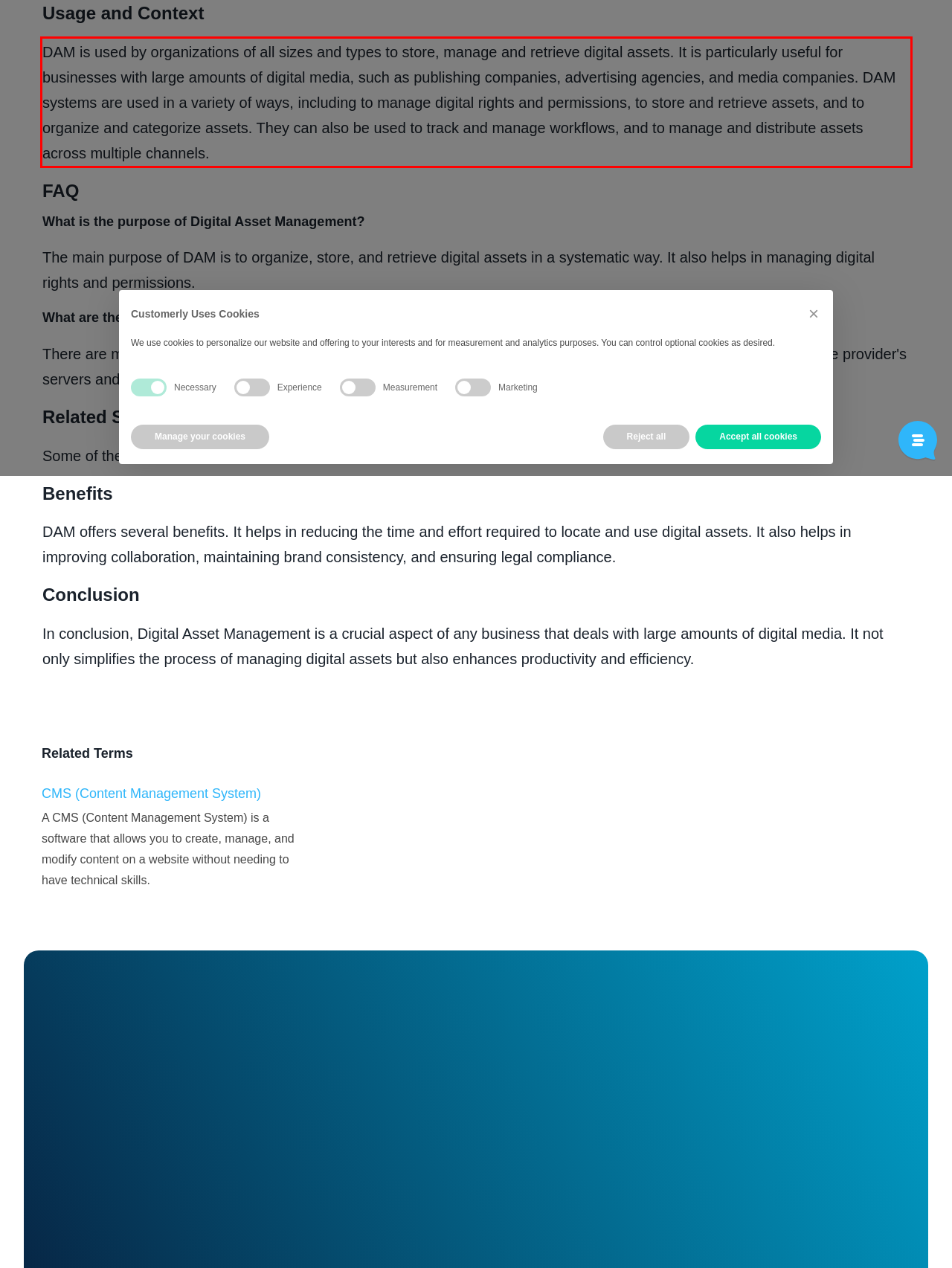You have a screenshot of a webpage with a UI element highlighted by a red bounding box. Use OCR to obtain the text within this highlighted area.

DAM is used by organizations of all sizes and types to store, manage and retrieve digital assets. It is particularly useful for businesses with large amounts of digital media, such as publishing companies, advertising agencies, and media companies. DAM systems are used in a variety of ways, including to manage digital rights and permissions, to store and retrieve assets, and to organize and categorize assets. They can also be used to track and manage workflows, and to manage and distribute assets across multiple channels.